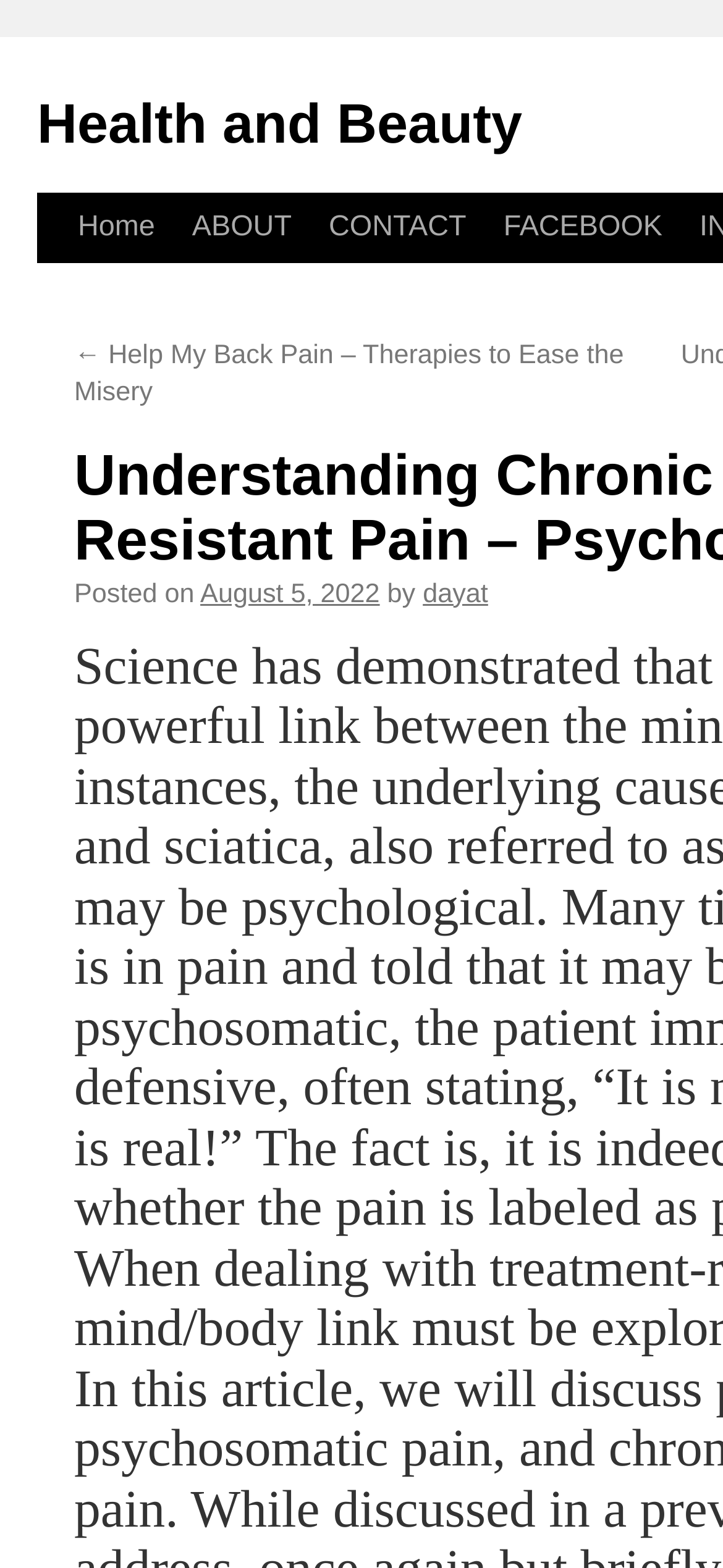Please give a concise answer to this question using a single word or phrase: 
How many social media links are in the top menu?

1